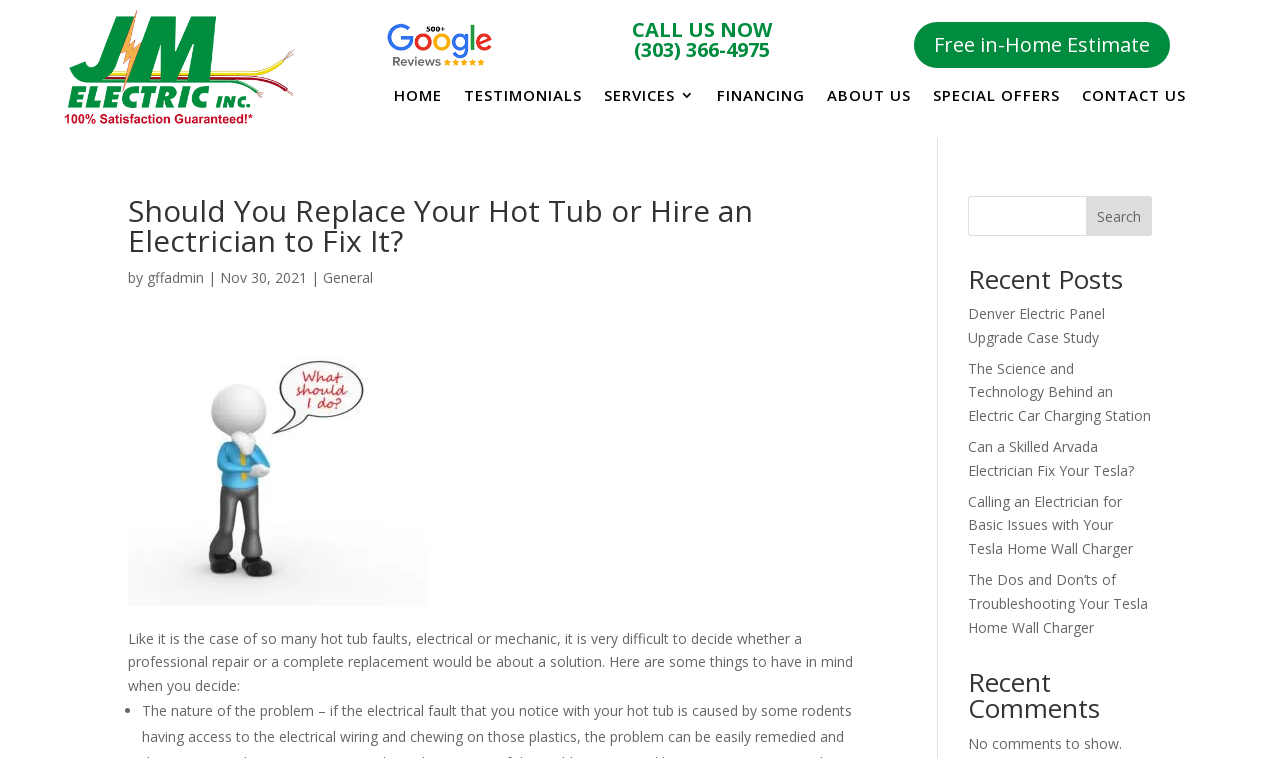Respond to the question below with a single word or phrase:
What is the topic of the article on this webpage?

Hot tub repair